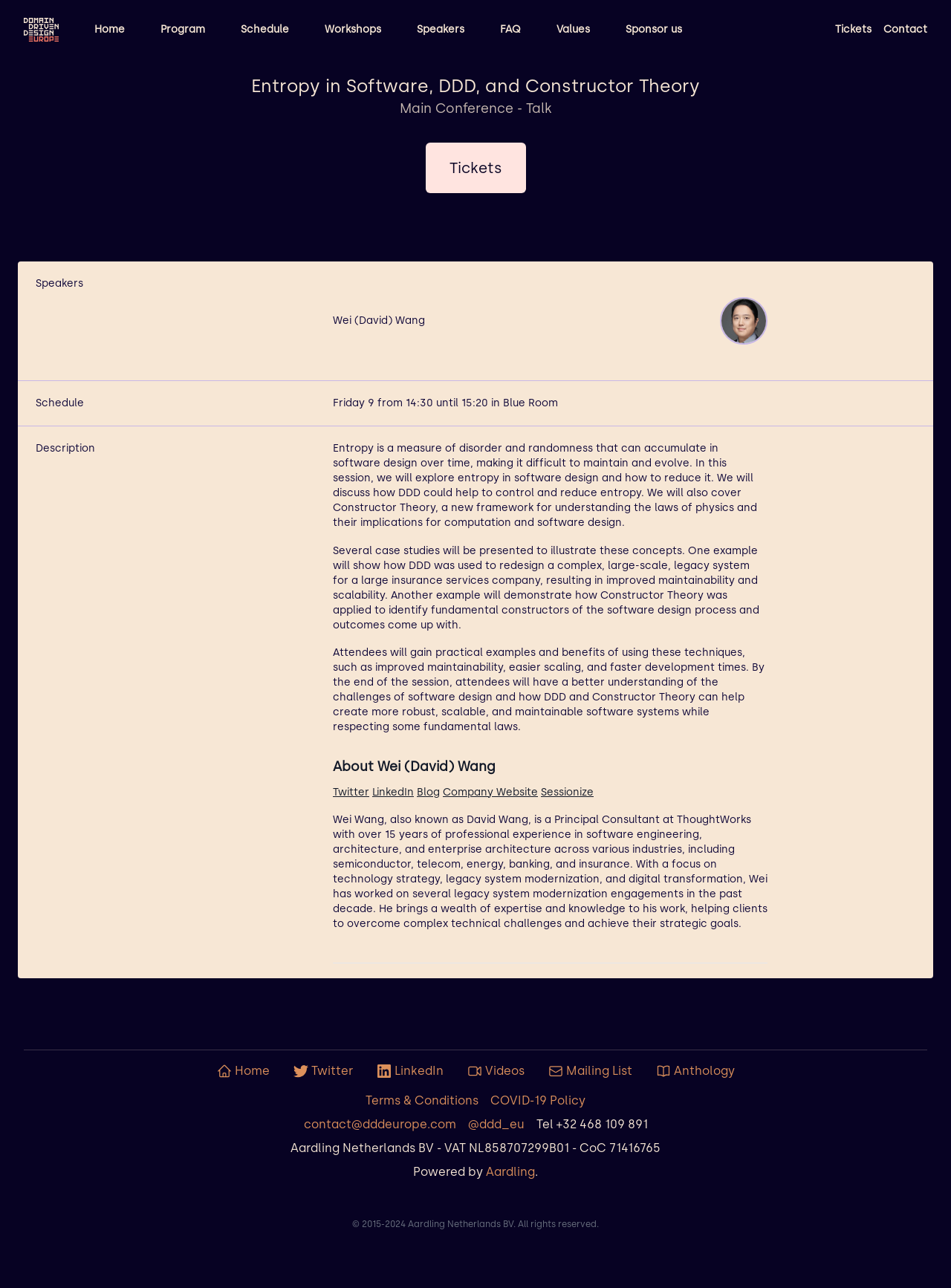Please identify the bounding box coordinates of where to click in order to follow the instruction: "Learn more about the speaker Wei (David) Wang".

[0.35, 0.244, 0.447, 0.254]